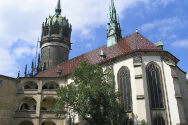Please answer the following question using a single word or phrase: What is in the foreground of the image?

Lush green trees